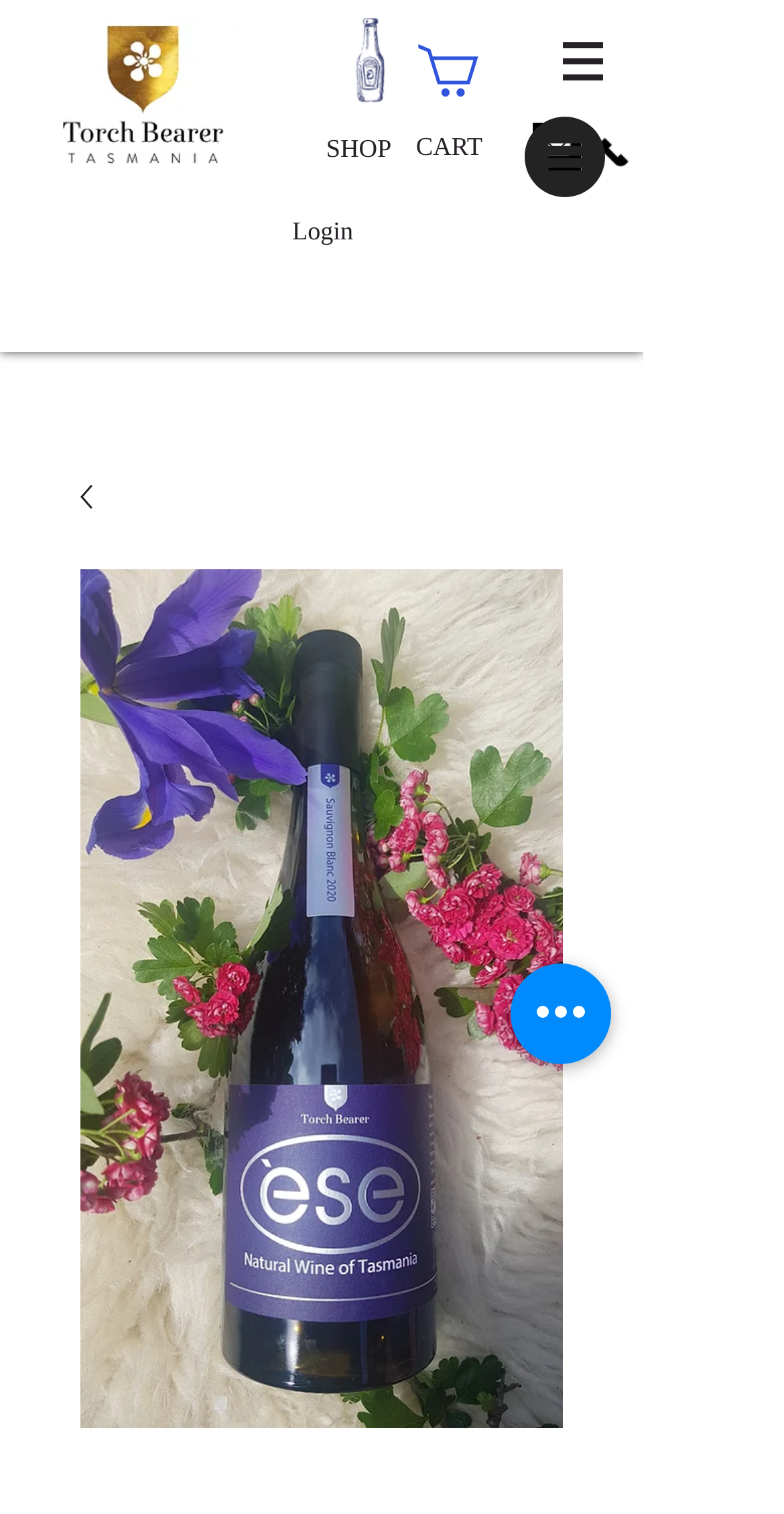How many buttons are there on the page? Examine the screenshot and reply using just one word or a brief phrase.

3